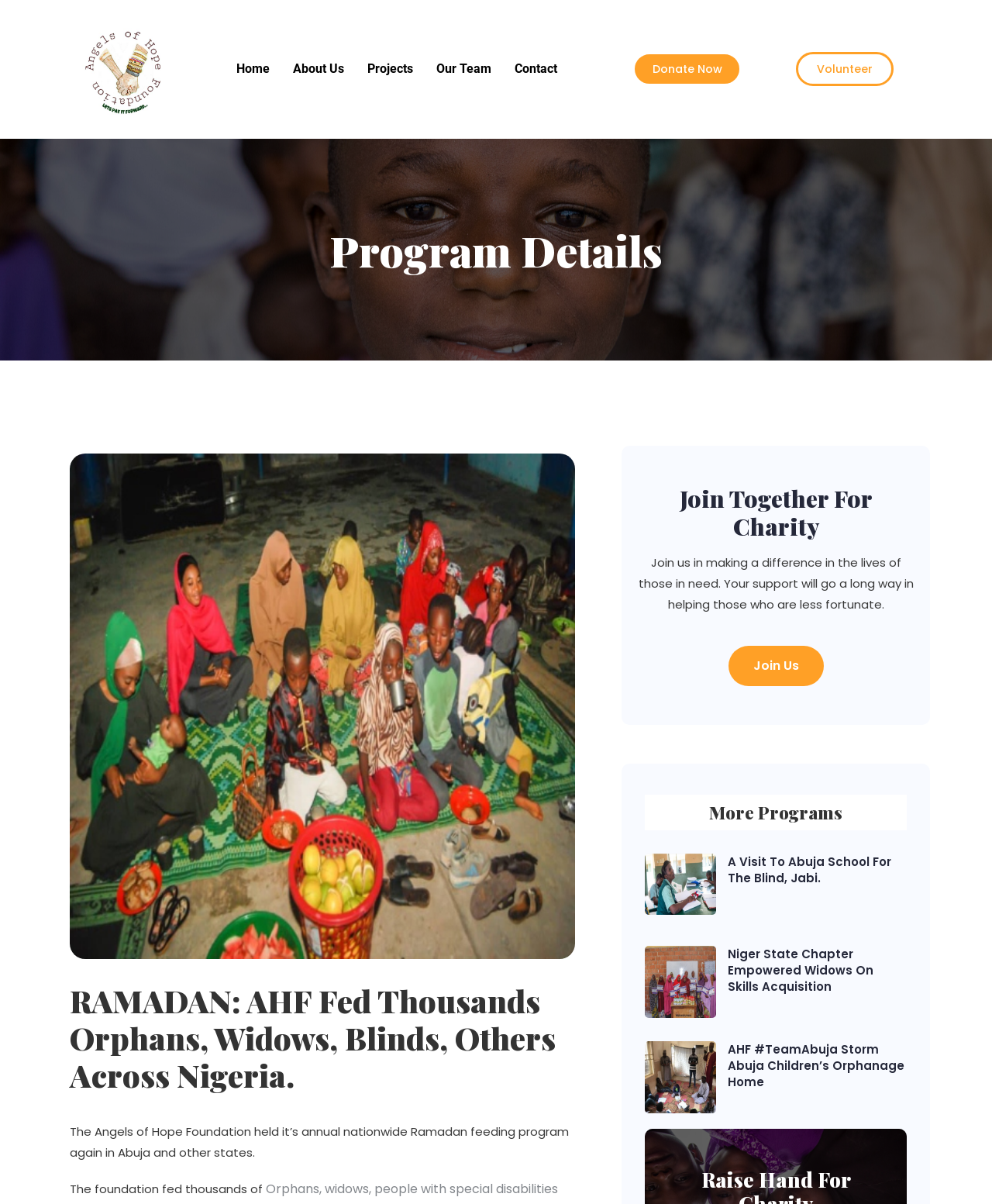Provide the bounding box coordinates for the area that should be clicked to complete the instruction: "Read more about the Ramadan feeding program".

[0.07, 0.816, 0.58, 0.908]